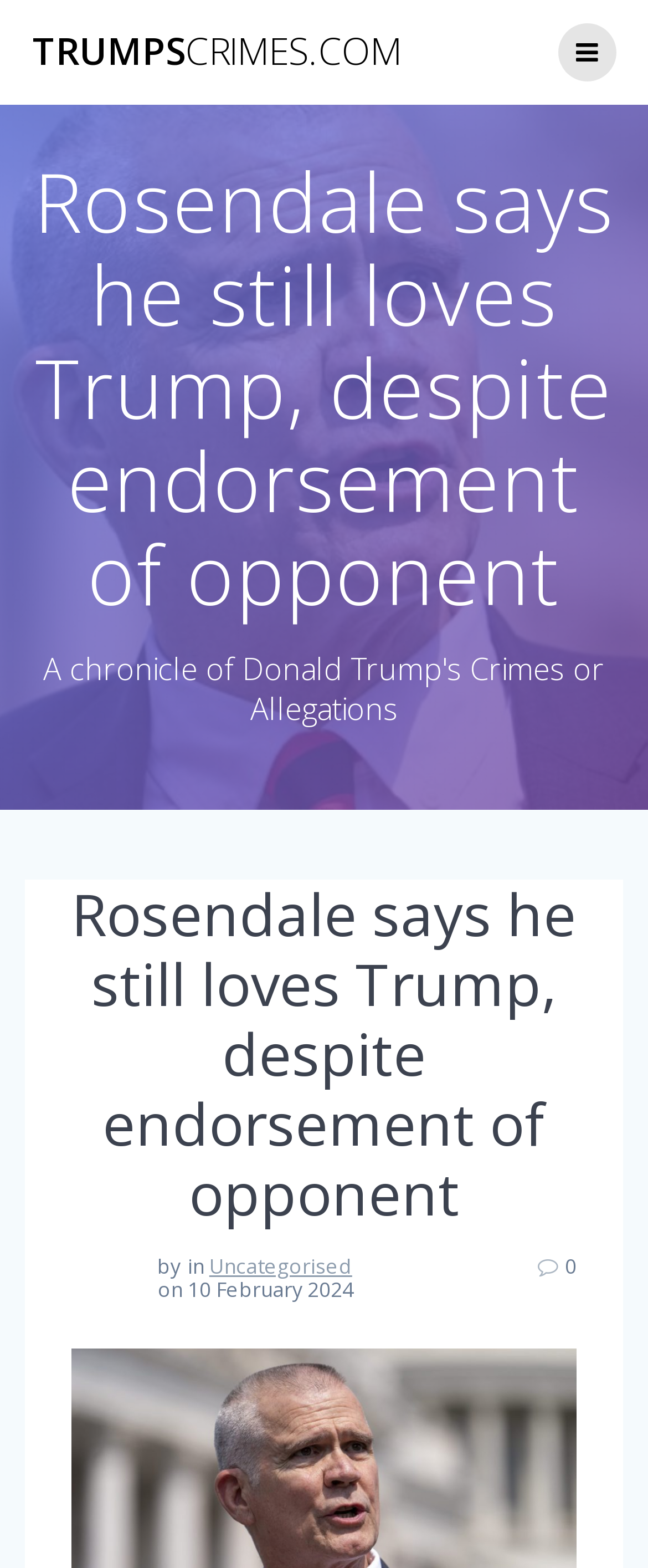What is the category of the article?
Make sure to answer the question with a detailed and comprehensive explanation.

The category of the article can be found below the title of the article, where it is written as a link 'Uncategorised'.